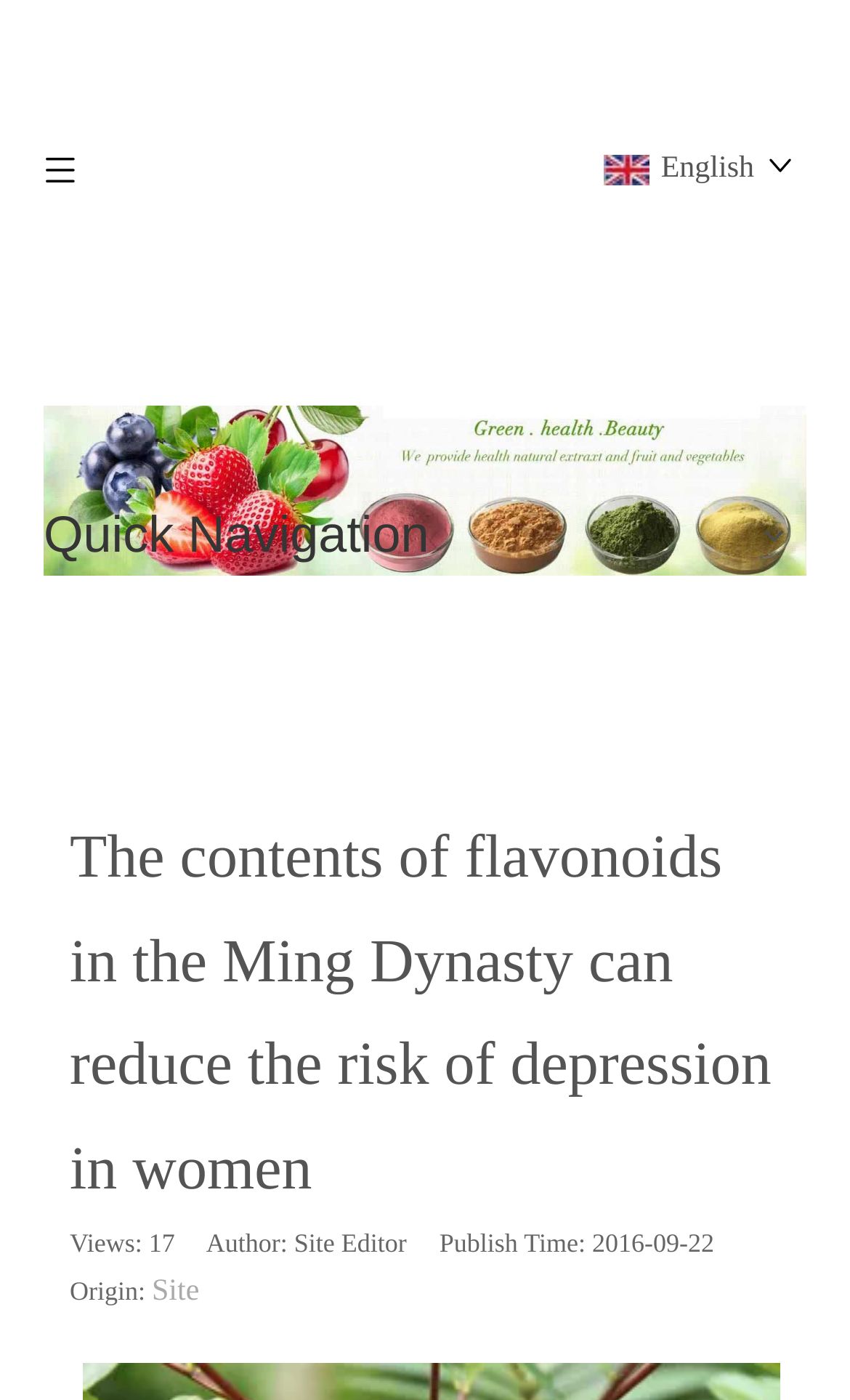Who is the author of the article?
Please give a detailed and elaborate answer to the question.

I found this information in the author section, where the static text 'Author: Site Editor' is displayed along with the publish time and origin.